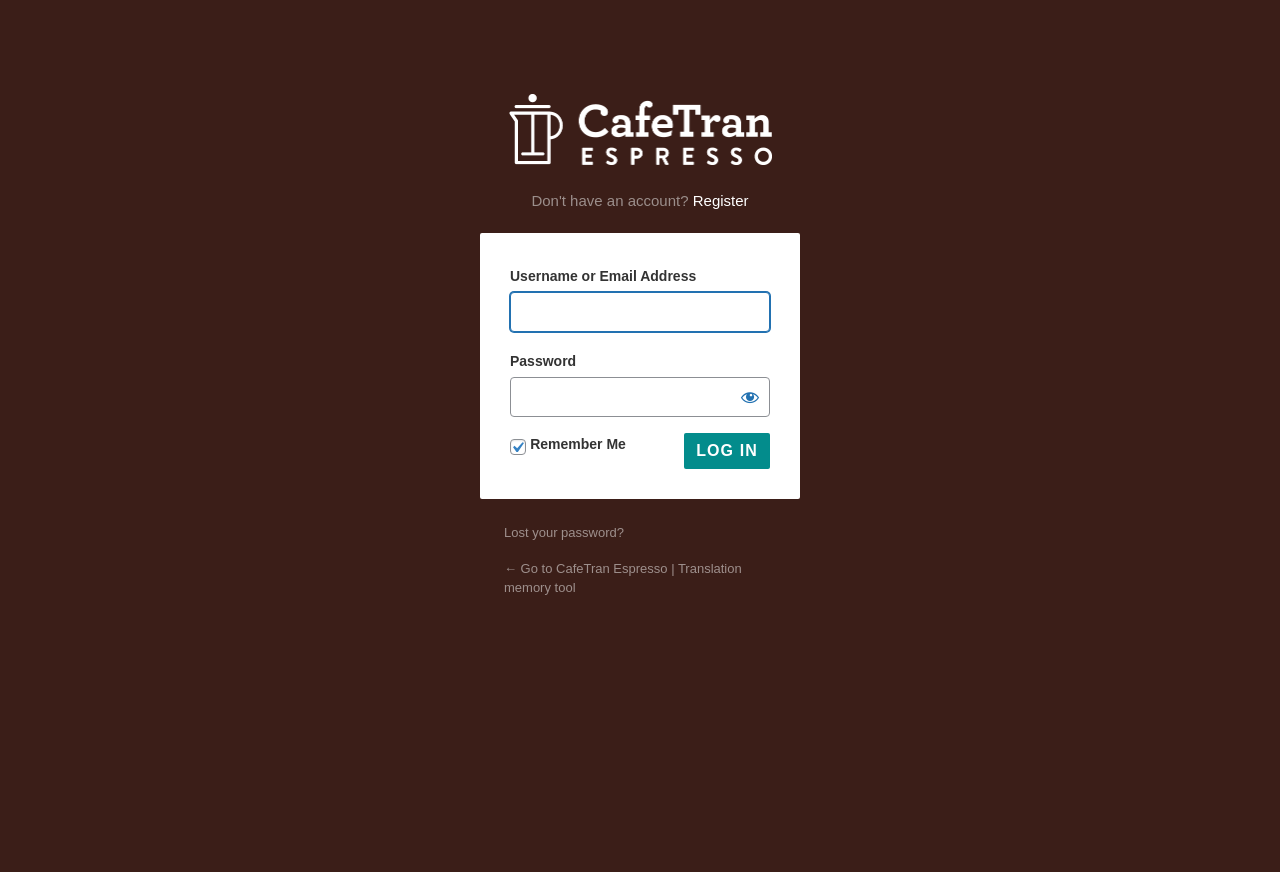Locate the UI element described by aria-label="Show password" and provide its bounding box coordinates. Use the format (top-left x, top-left y, bottom-right x, bottom-right y) with all values as floating point numbers between 0 and 1.

[0.57, 0.432, 0.602, 0.478]